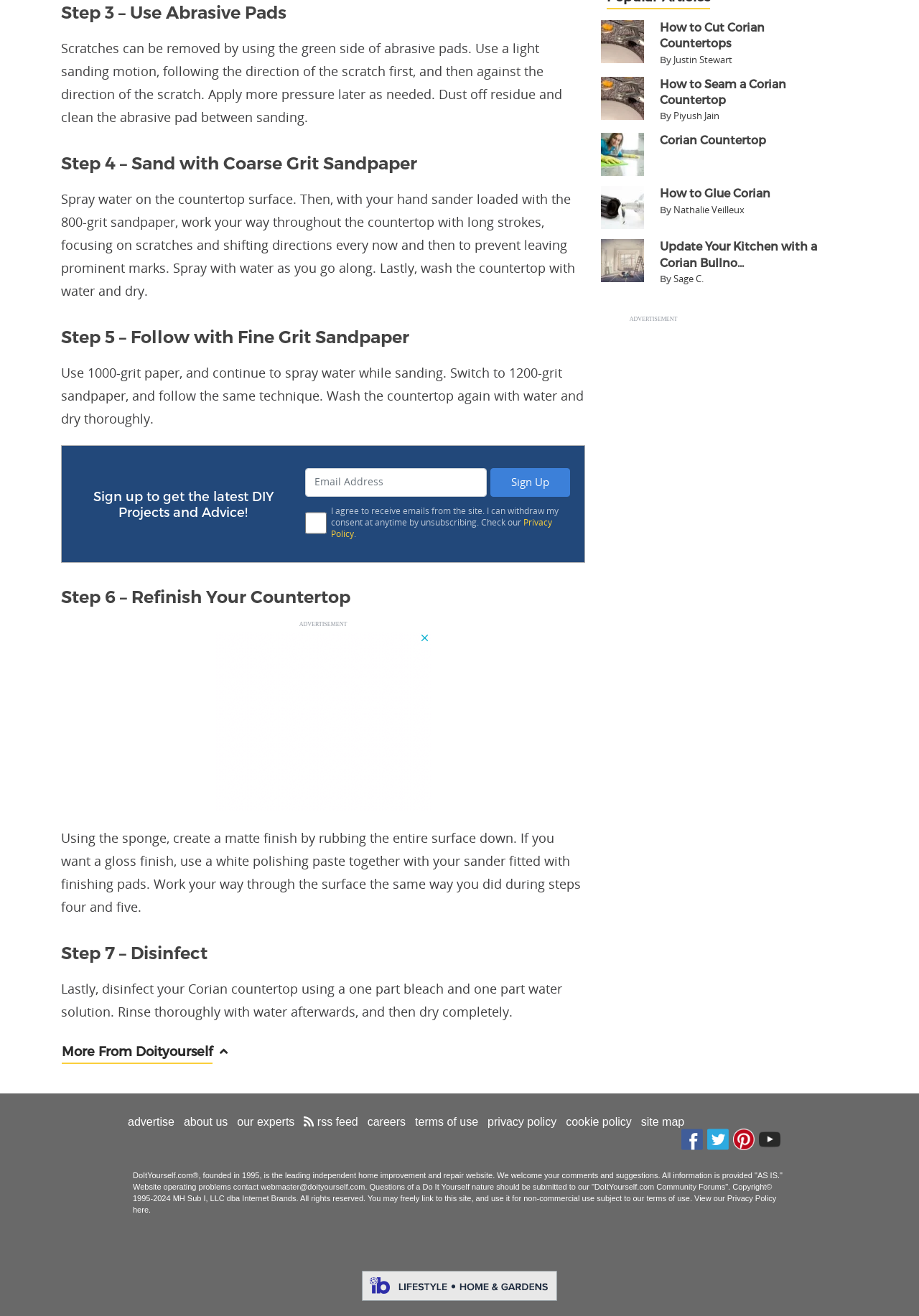Pinpoint the bounding box coordinates of the clickable area necessary to execute the following instruction: "Sign up to receive DIY projects and advice". The coordinates should be given as four float numbers between 0 and 1, namely [left, top, right, bottom].

[0.332, 0.352, 0.62, 0.413]